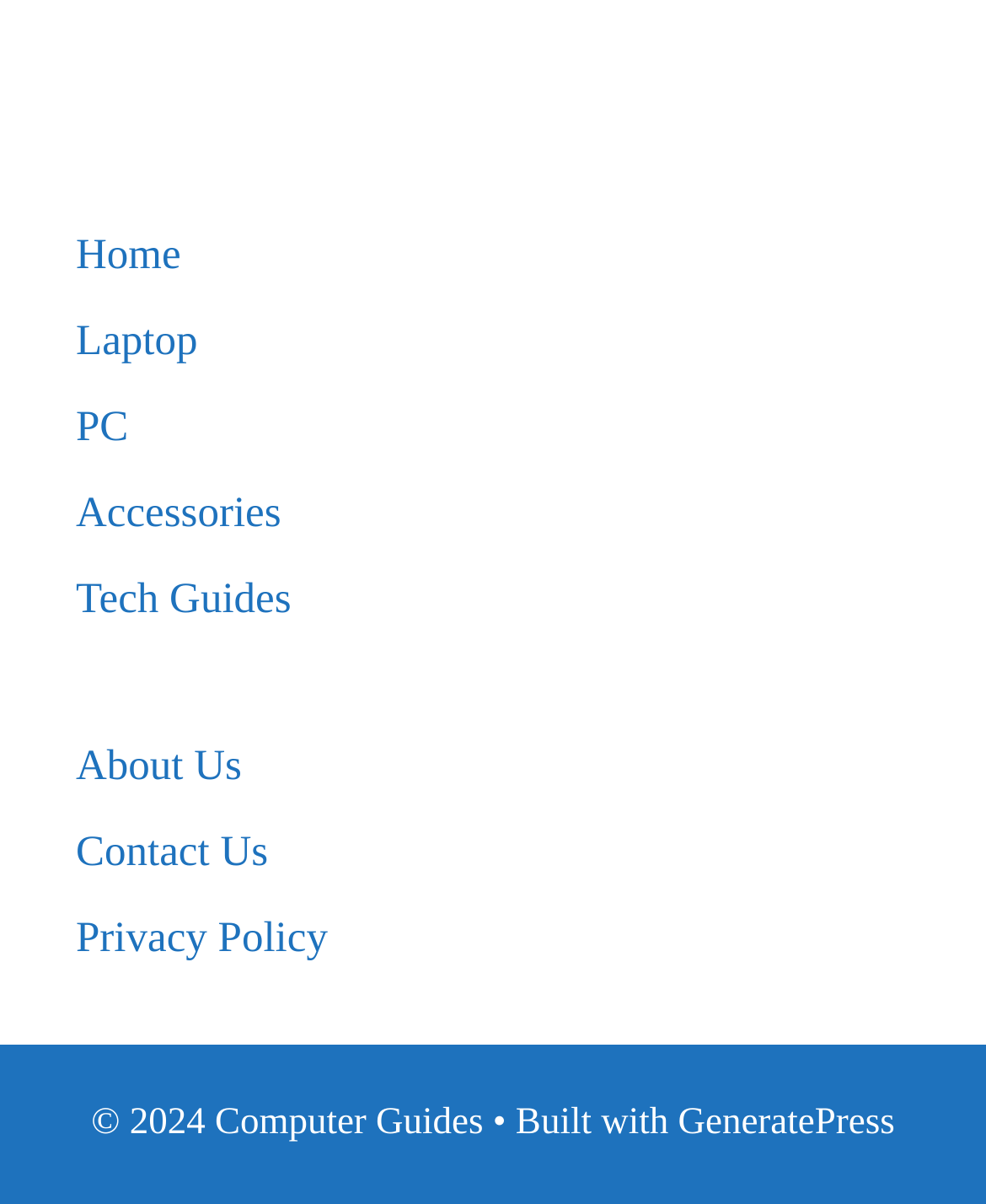Kindly determine the bounding box coordinates for the area that needs to be clicked to execute this instruction: "go to home page".

[0.077, 0.192, 0.183, 0.232]